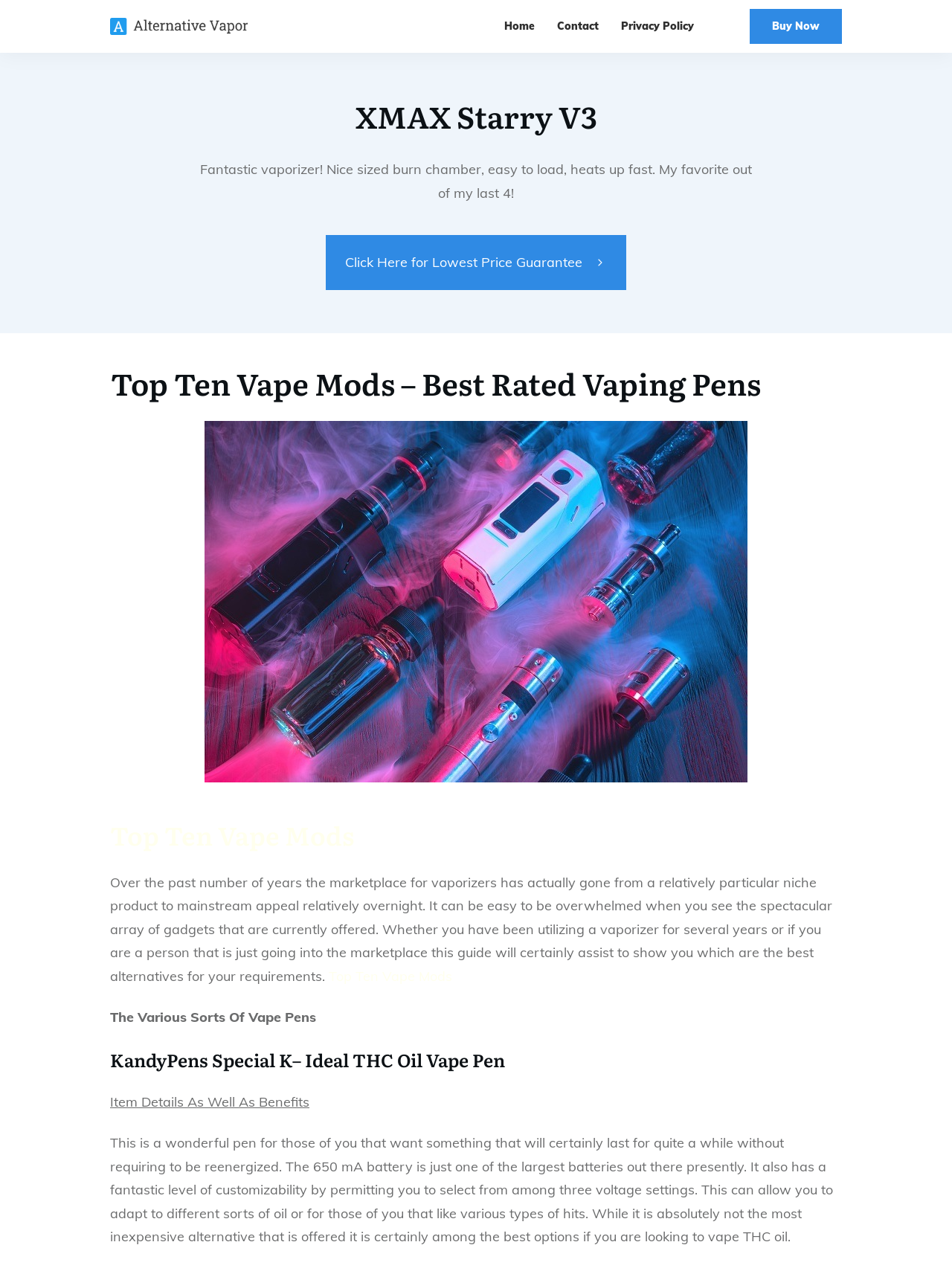Find the bounding box coordinates for the UI element whose description is: "Privacy Policy". The coordinates should be four float numbers between 0 and 1, in the format [left, top, right, bottom].

[0.652, 0.012, 0.729, 0.029]